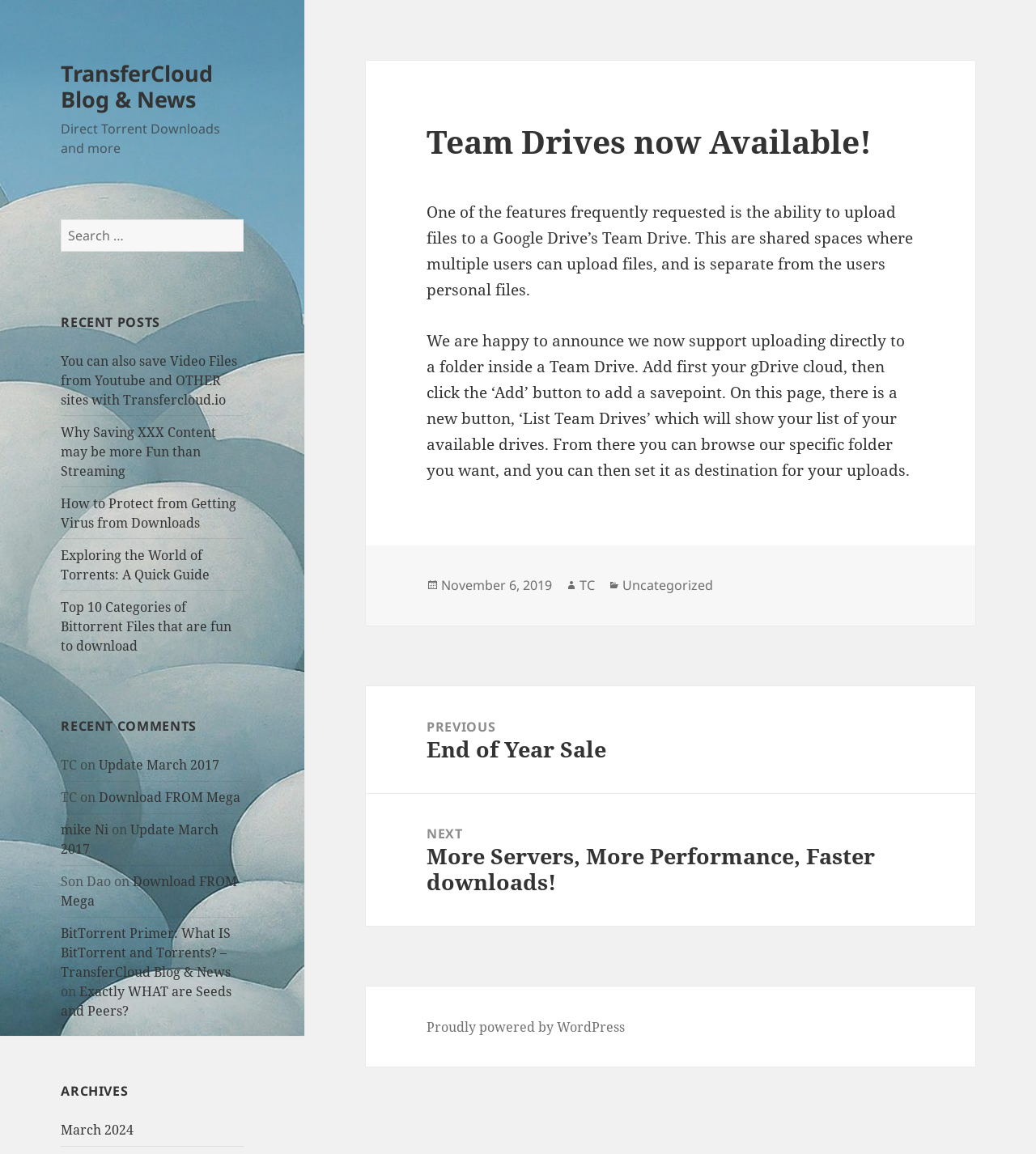Pinpoint the bounding box coordinates of the element that must be clicked to accomplish the following instruction: "Read recent post about Team Drives". The coordinates should be in the format of four float numbers between 0 and 1, i.e., [left, top, right, bottom].

[0.412, 0.106, 0.882, 0.139]